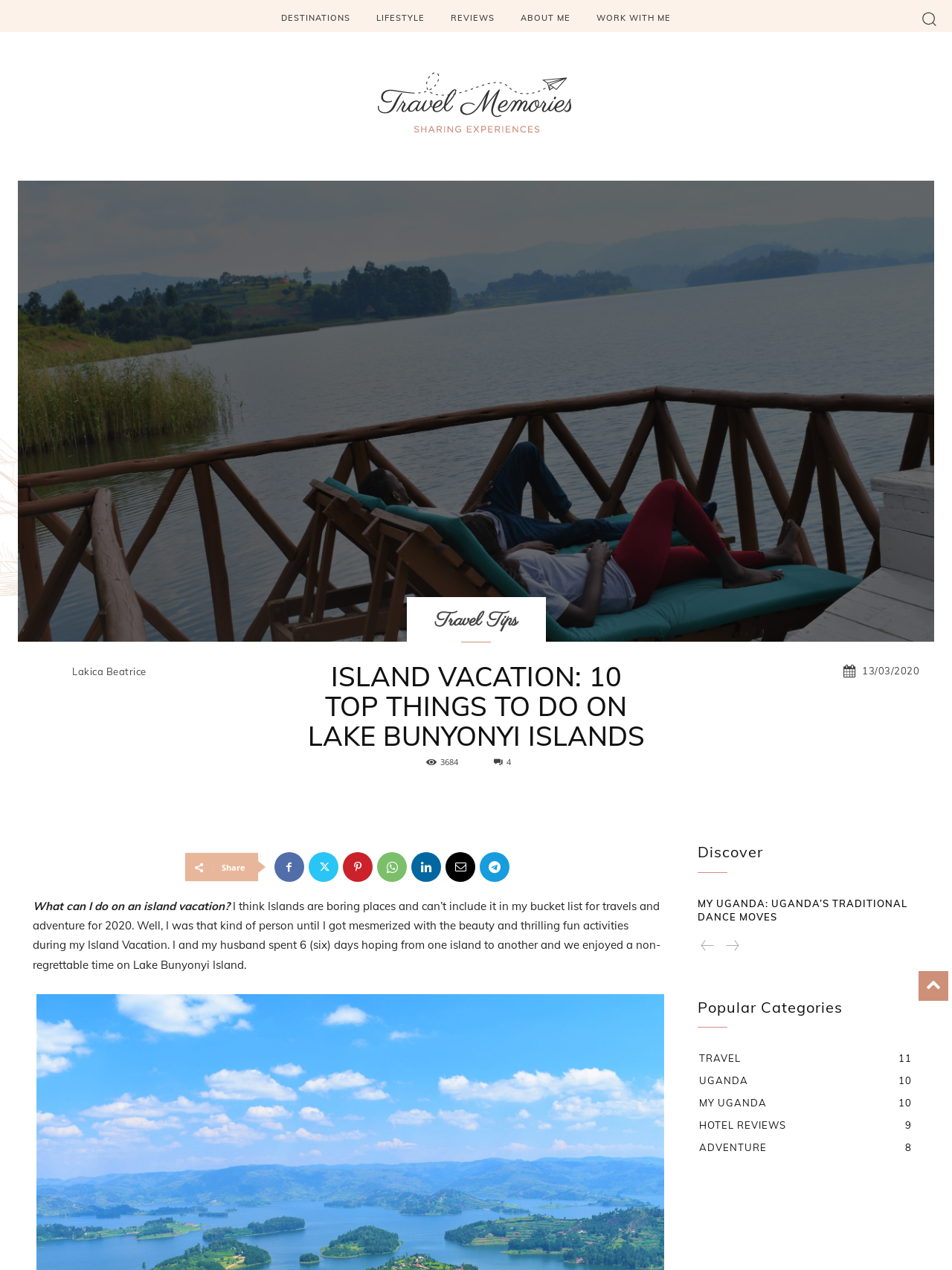What is the date of the article?
Based on the image, give a one-word or short phrase answer.

13/03/2020